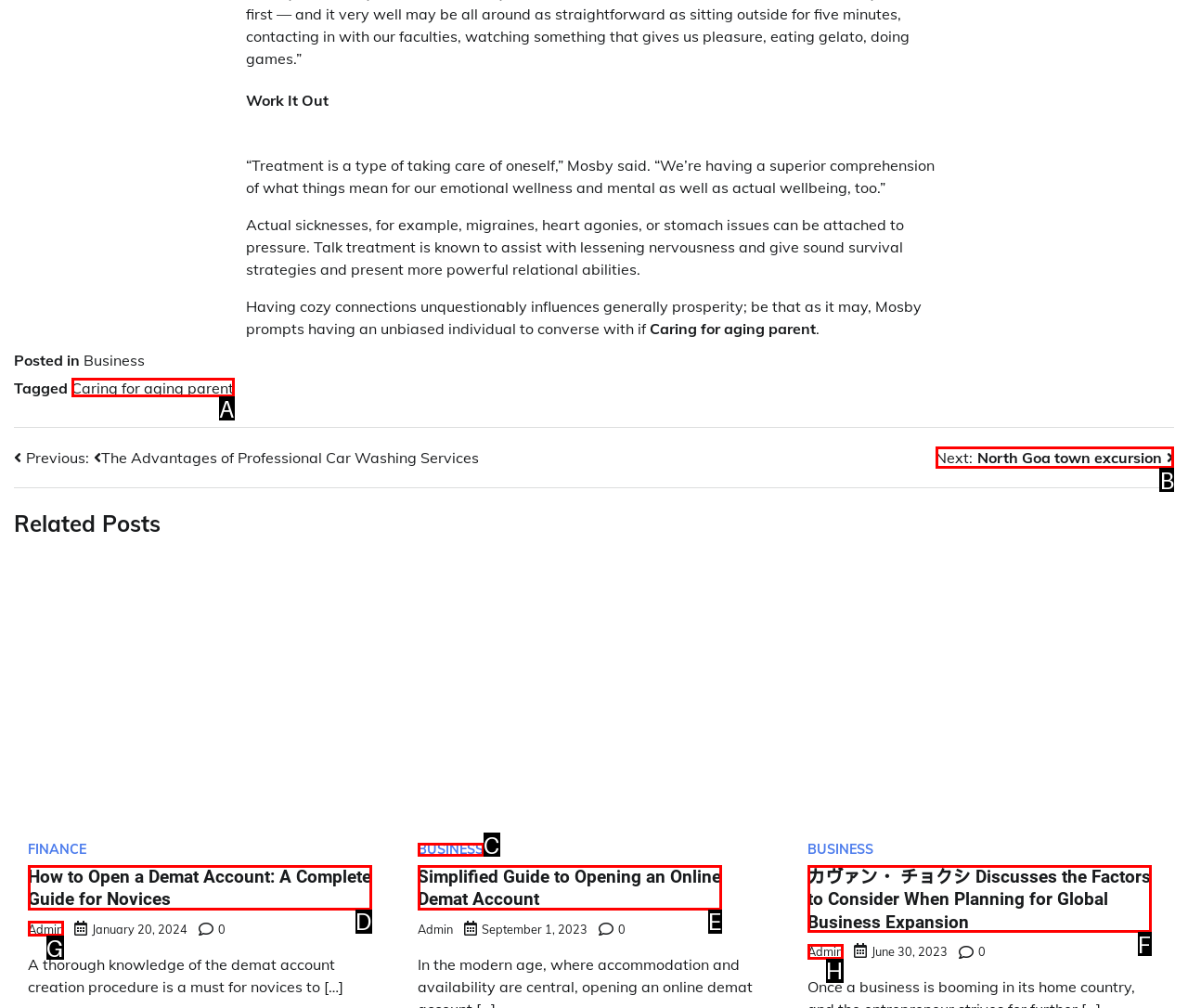Find the appropriate UI element to complete the task: Click on 'Next: North Goa town excursion'. Indicate your choice by providing the letter of the element.

B